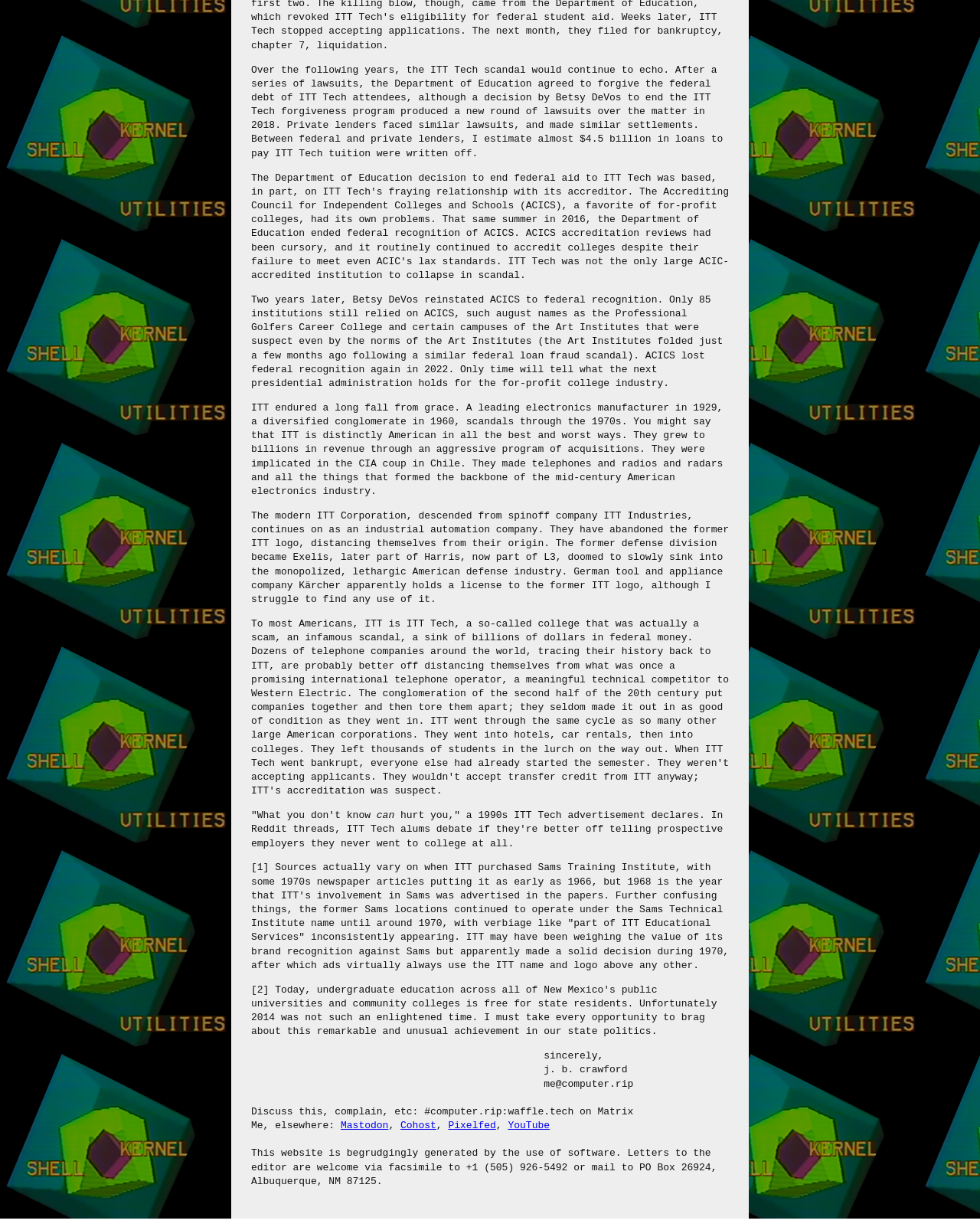What is the name of the author of the webpage?
Please provide a full and detailed response to the question.

The answer can be found in the eighth StaticText element, which mentions 'sincerely, j. b. crawford'.